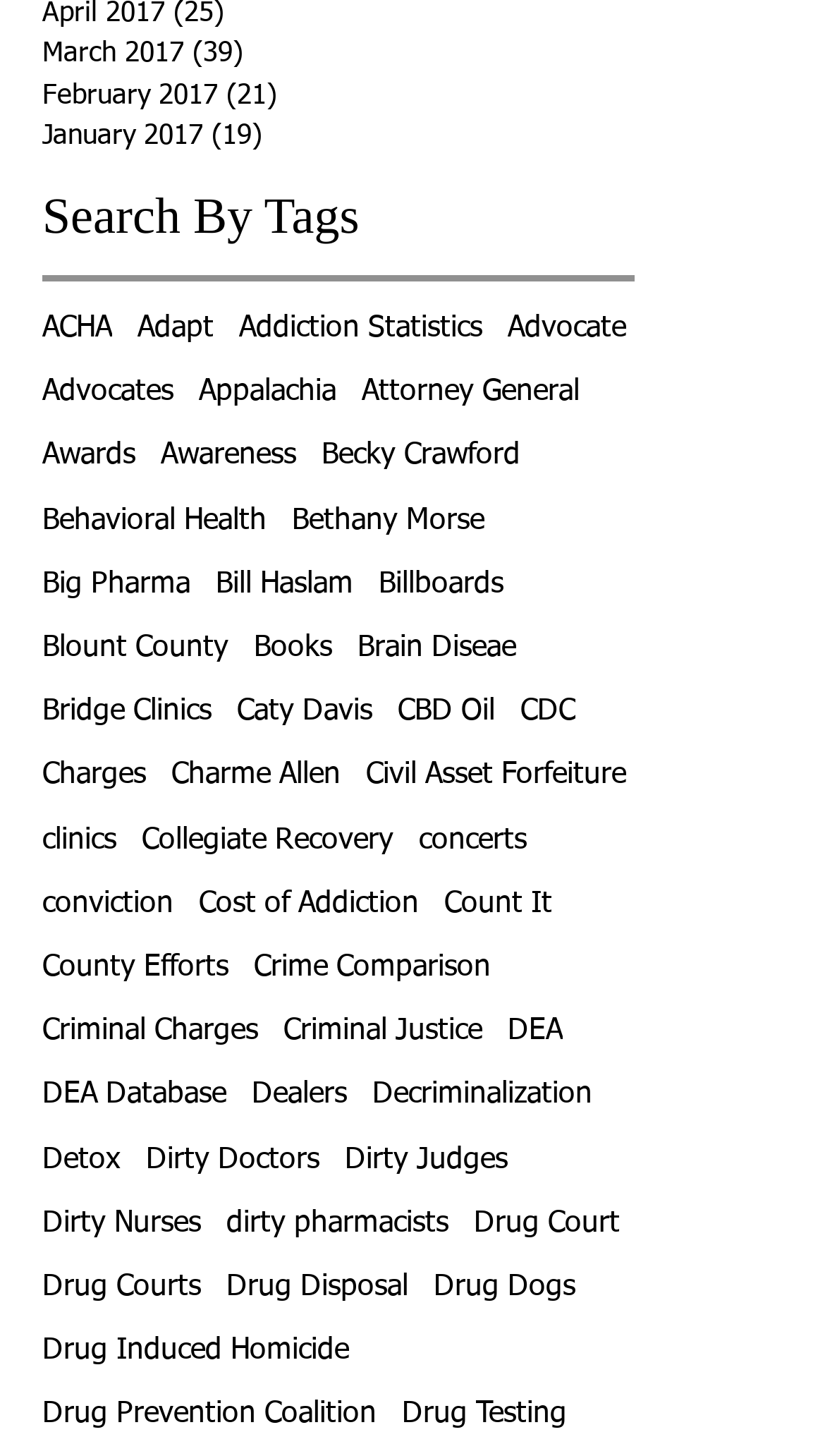Please determine the bounding box coordinates of the element to click in order to execute the following instruction: "View March 2017 posts". The coordinates should be four float numbers between 0 and 1, specified as [left, top, right, bottom].

[0.051, 0.023, 0.769, 0.052]